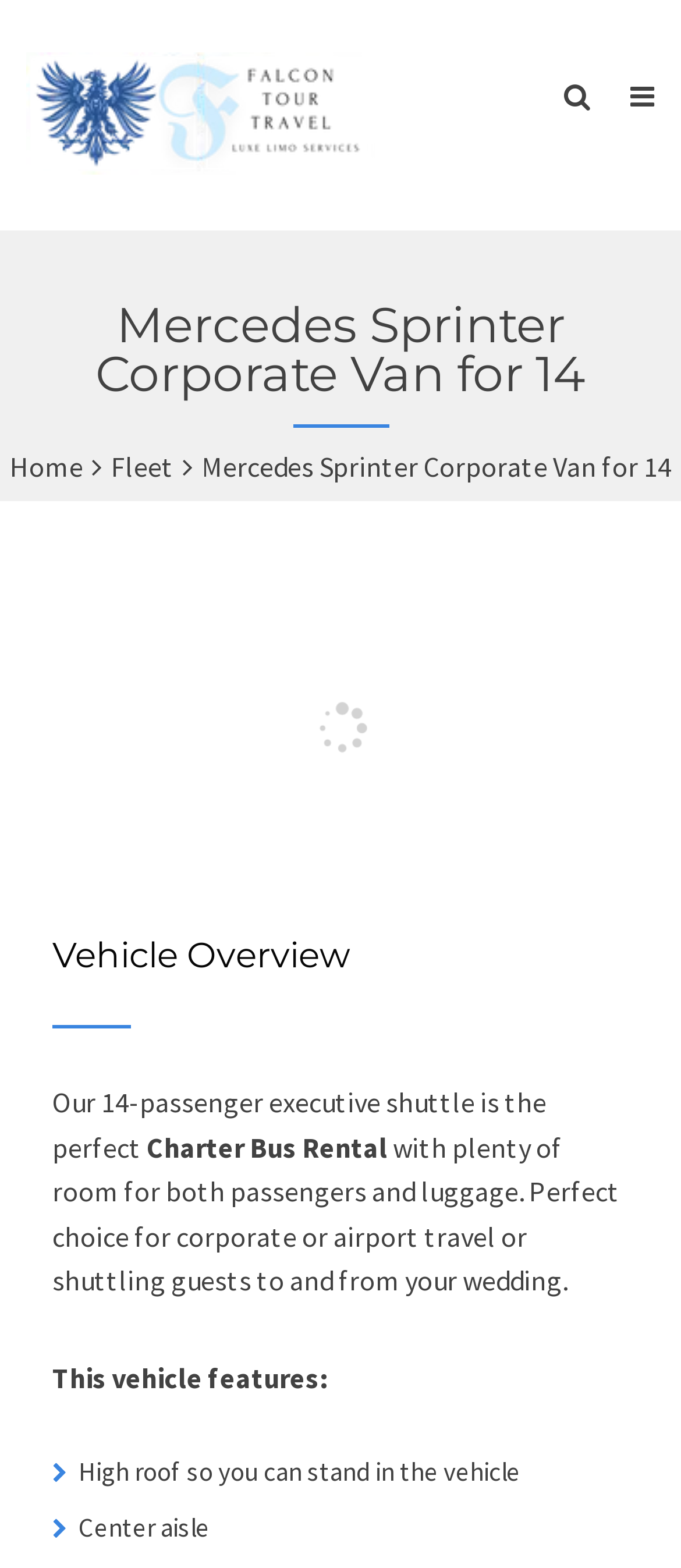Identify and provide the bounding box for the element described by: "alt="Falcon Tour & Travel"".

[0.038, 0.094, 0.551, 0.116]